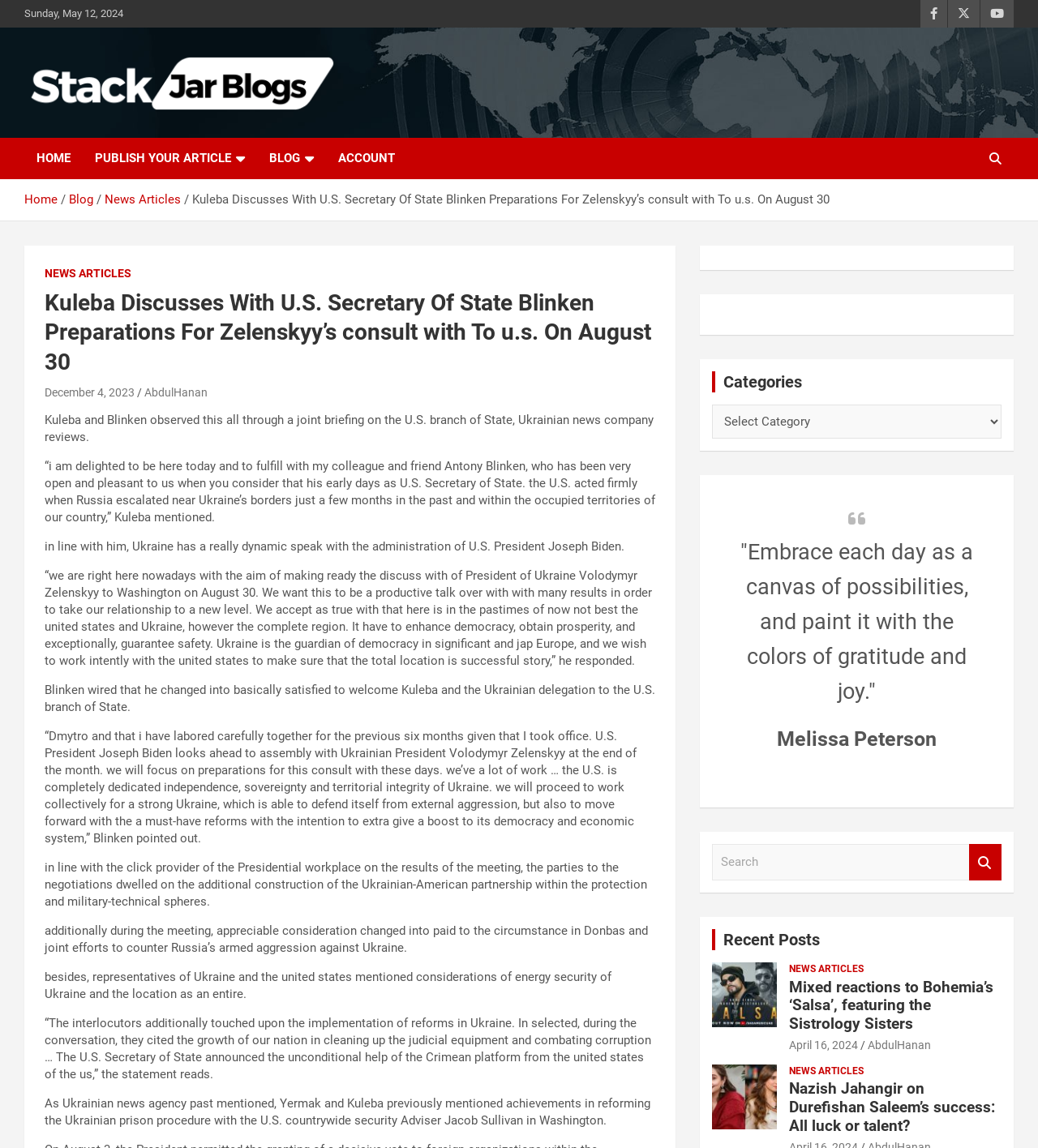Pinpoint the bounding box coordinates of the element to be clicked to execute the instruction: "Search for something".

[0.686, 0.735, 0.934, 0.767]